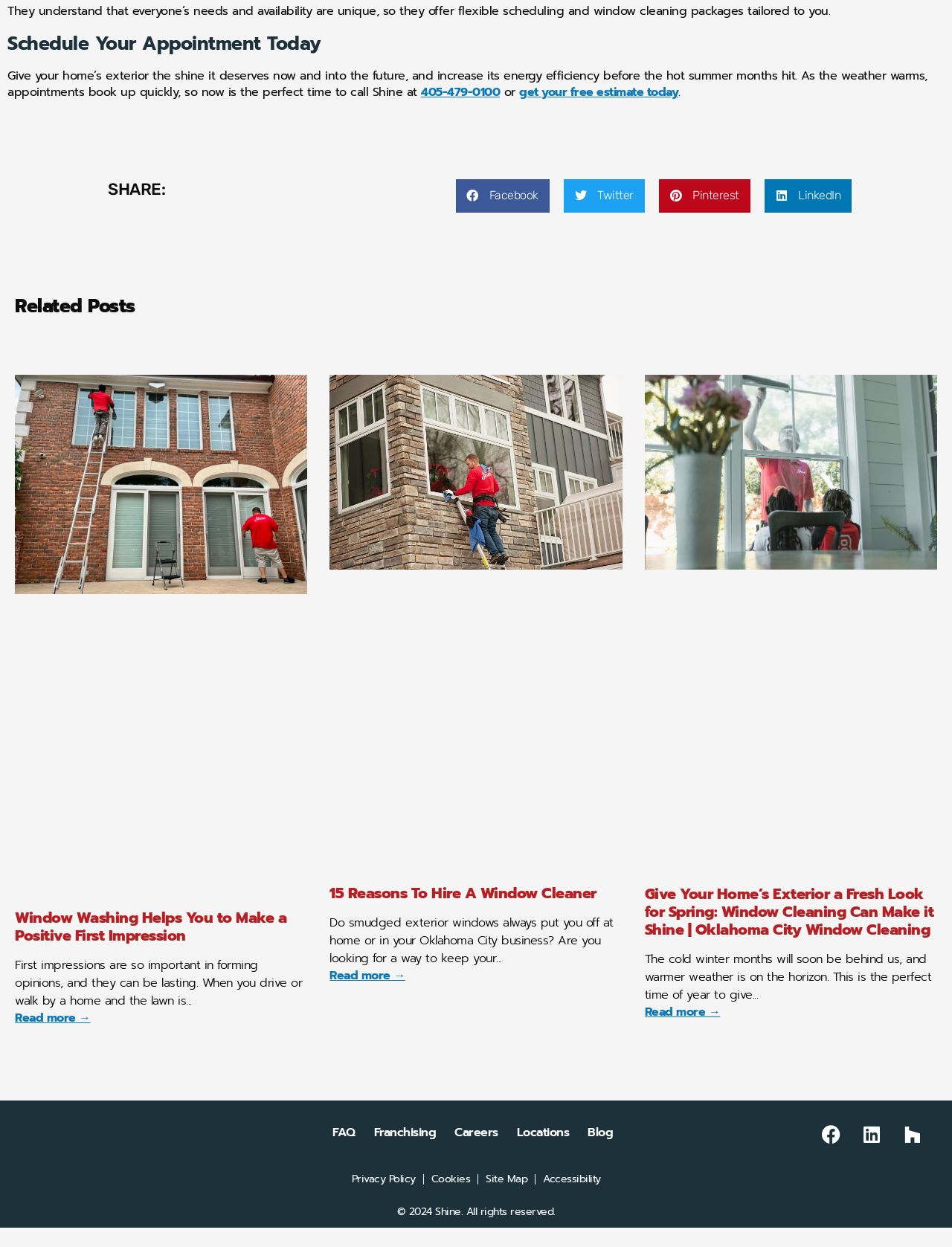Locate the bounding box coordinates of the clickable part needed for the task: "Read more about Window Washing Helps You to Make a Positive First Impression".

[0.016, 0.825, 0.095, 0.839]